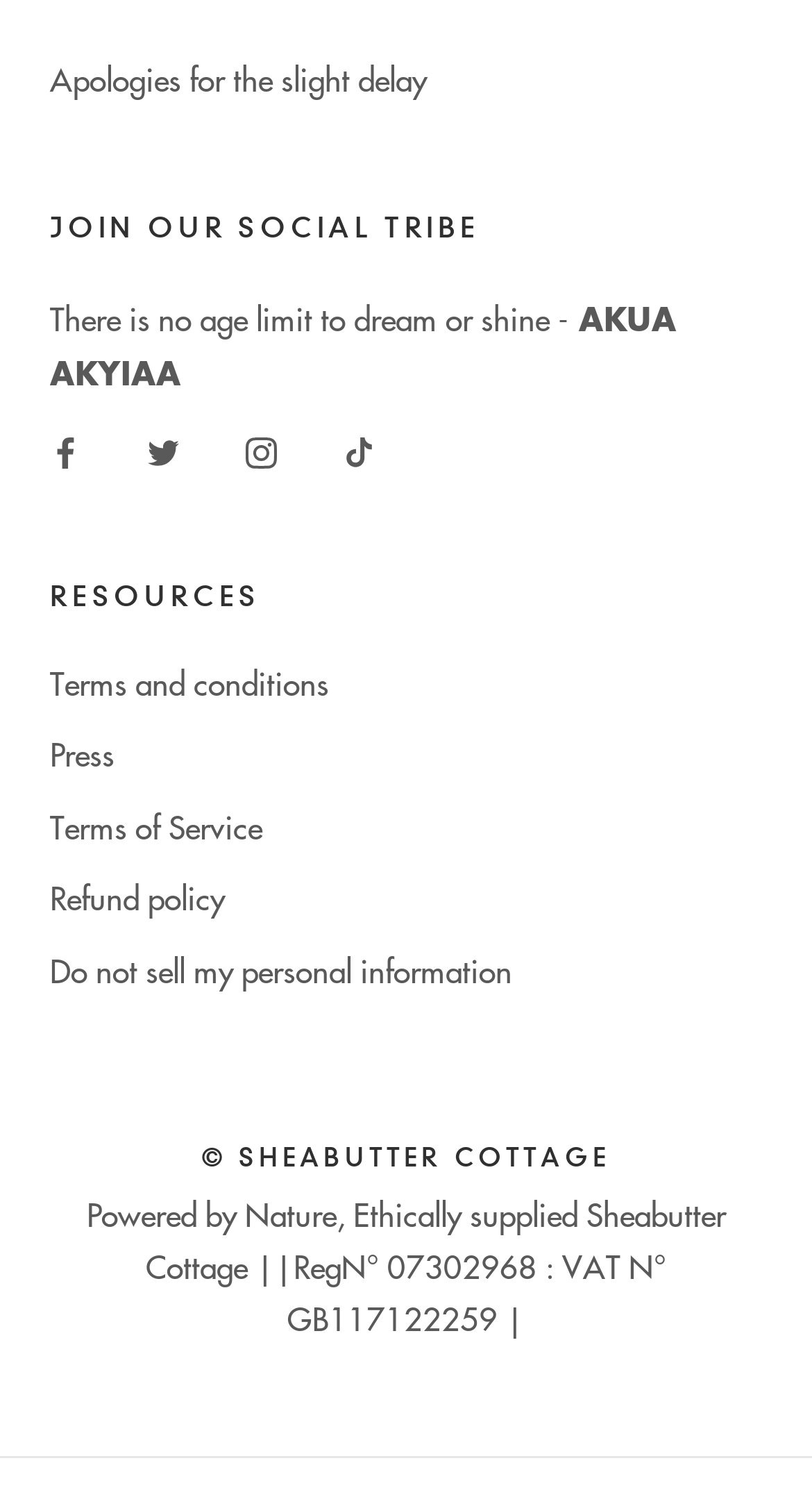Using the element description: "aria-label="TikTok"", determine the bounding box coordinates for the specified UI element. The coordinates should be four float numbers between 0 and 1, [left, top, right, bottom].

[0.423, 0.282, 0.462, 0.317]